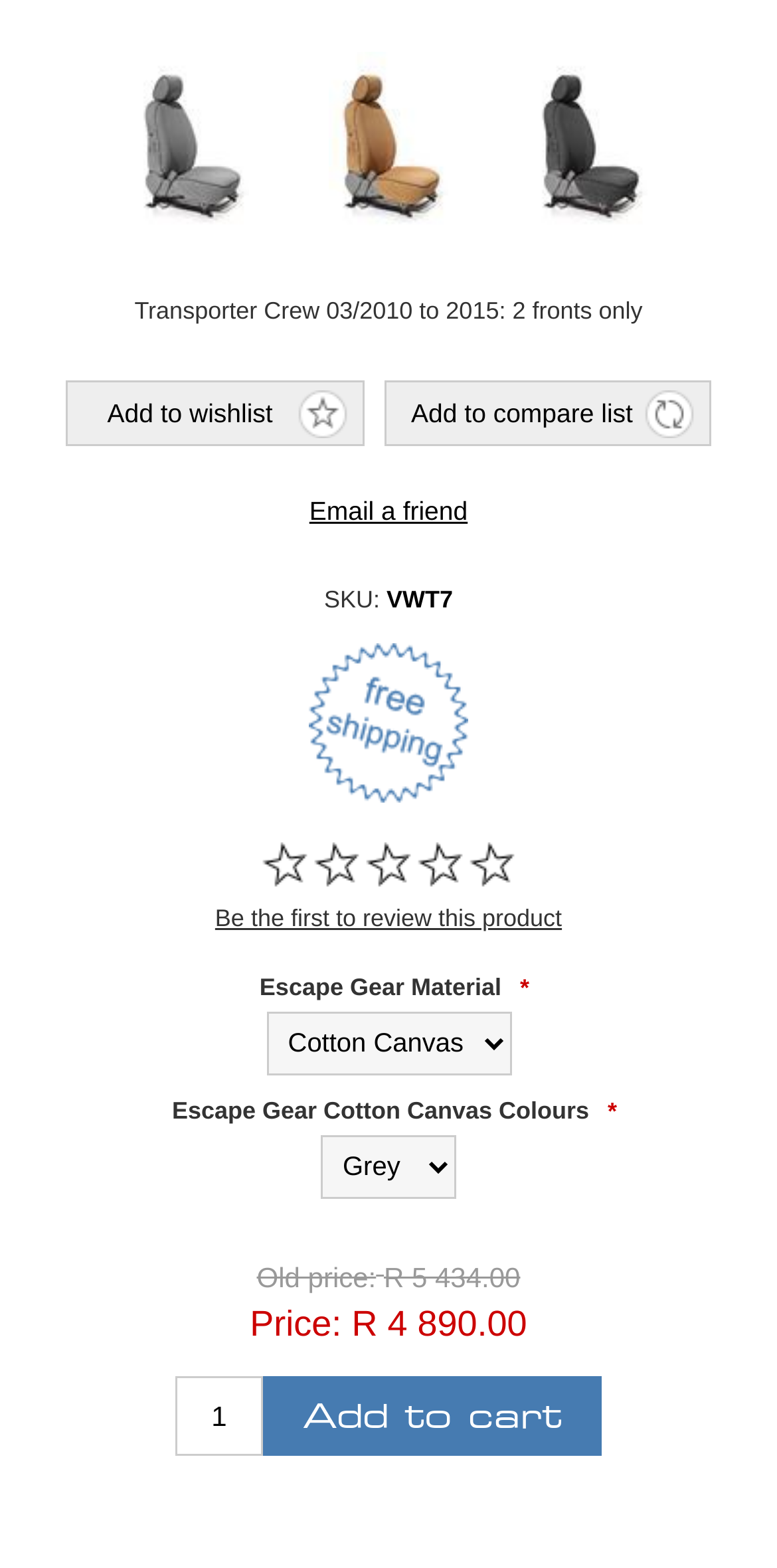Locate the bounding box of the UI element defined by this description: "value="Add to wishlist"". The coordinates should be given as four float numbers between 0 and 1, formatted as [left, top, right, bottom].

[0.086, 0.243, 0.47, 0.285]